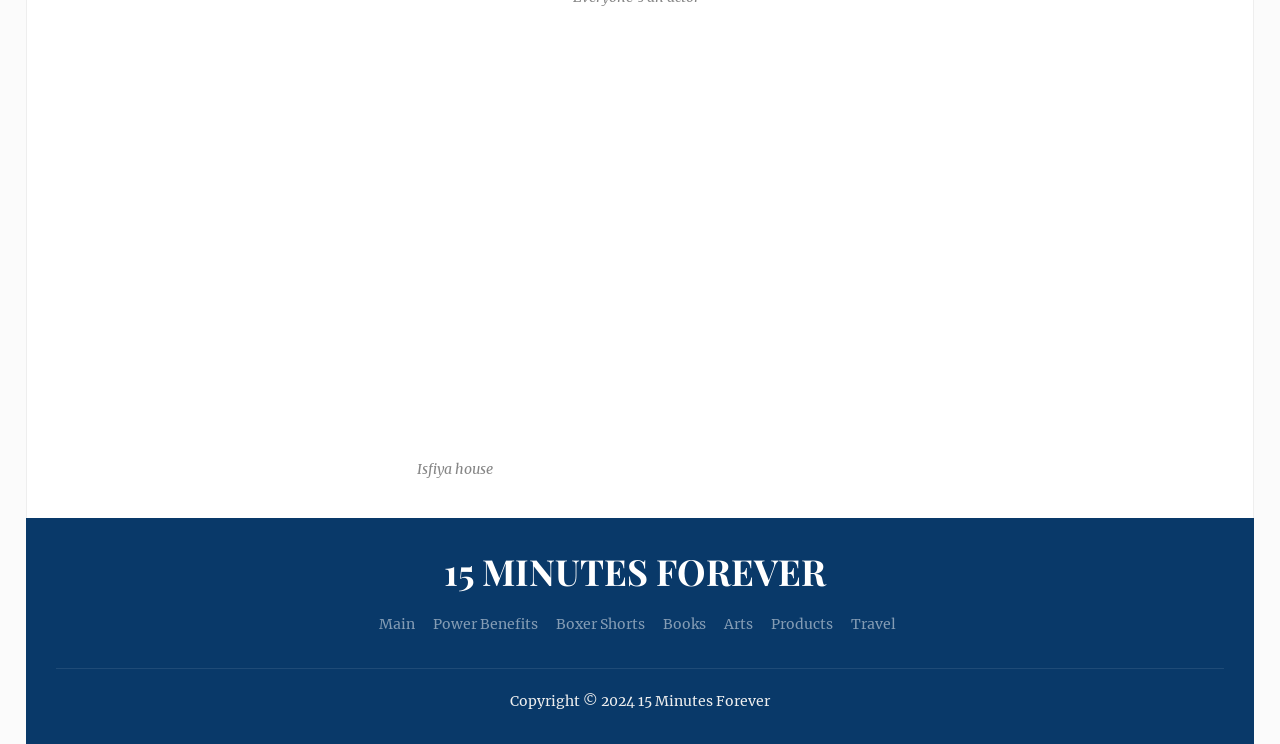Please specify the bounding box coordinates of the region to click in order to perform the following instruction: "click on the link '15 MINUTES FOREVER'".

[0.043, 0.737, 0.957, 0.81]